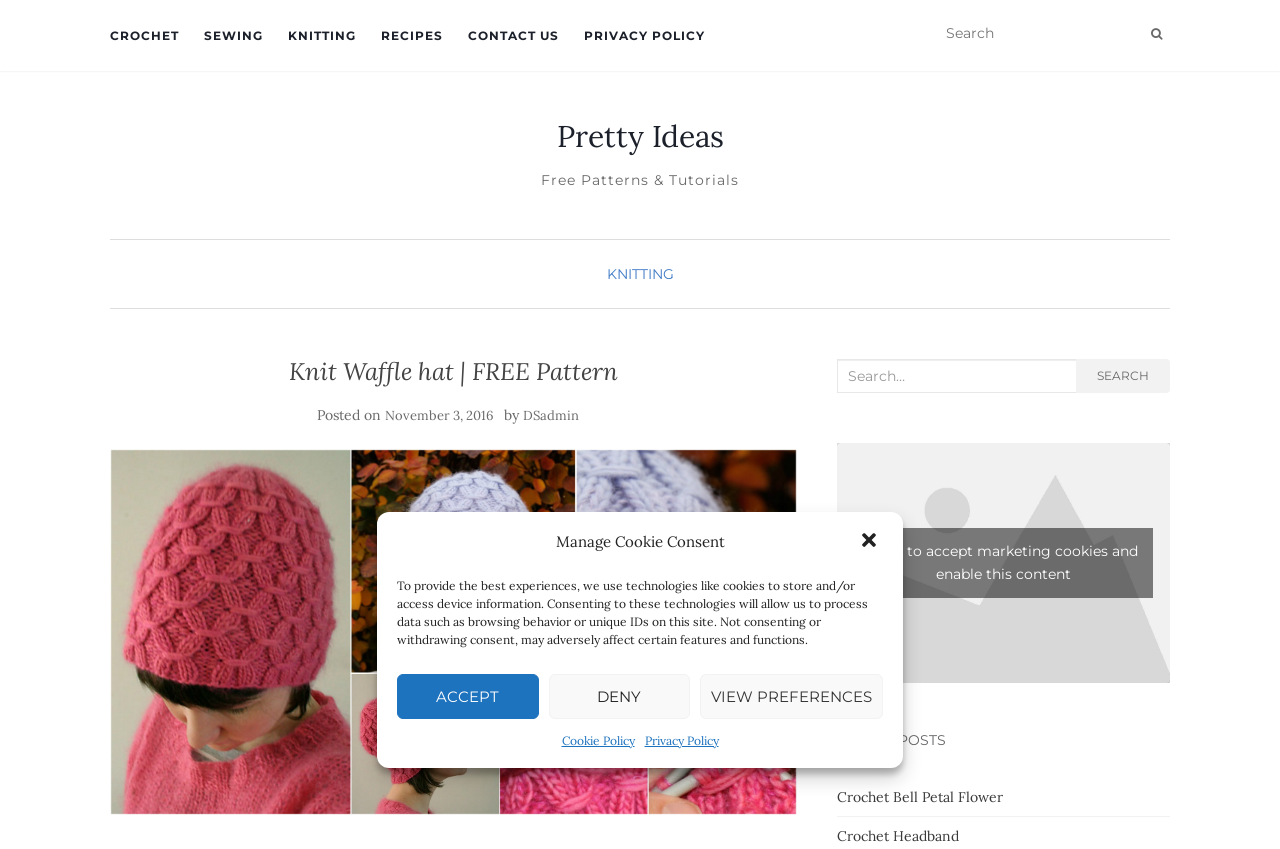What is the purpose of the search bar?
Provide a detailed and extensive answer to the question.

The search bar is located at the top of the webpage, and it appears to be a way for users to search for specific patterns and tutorials within the website, as indicated by the placeholder text 'Search' and the button with a magnifying glass icon.